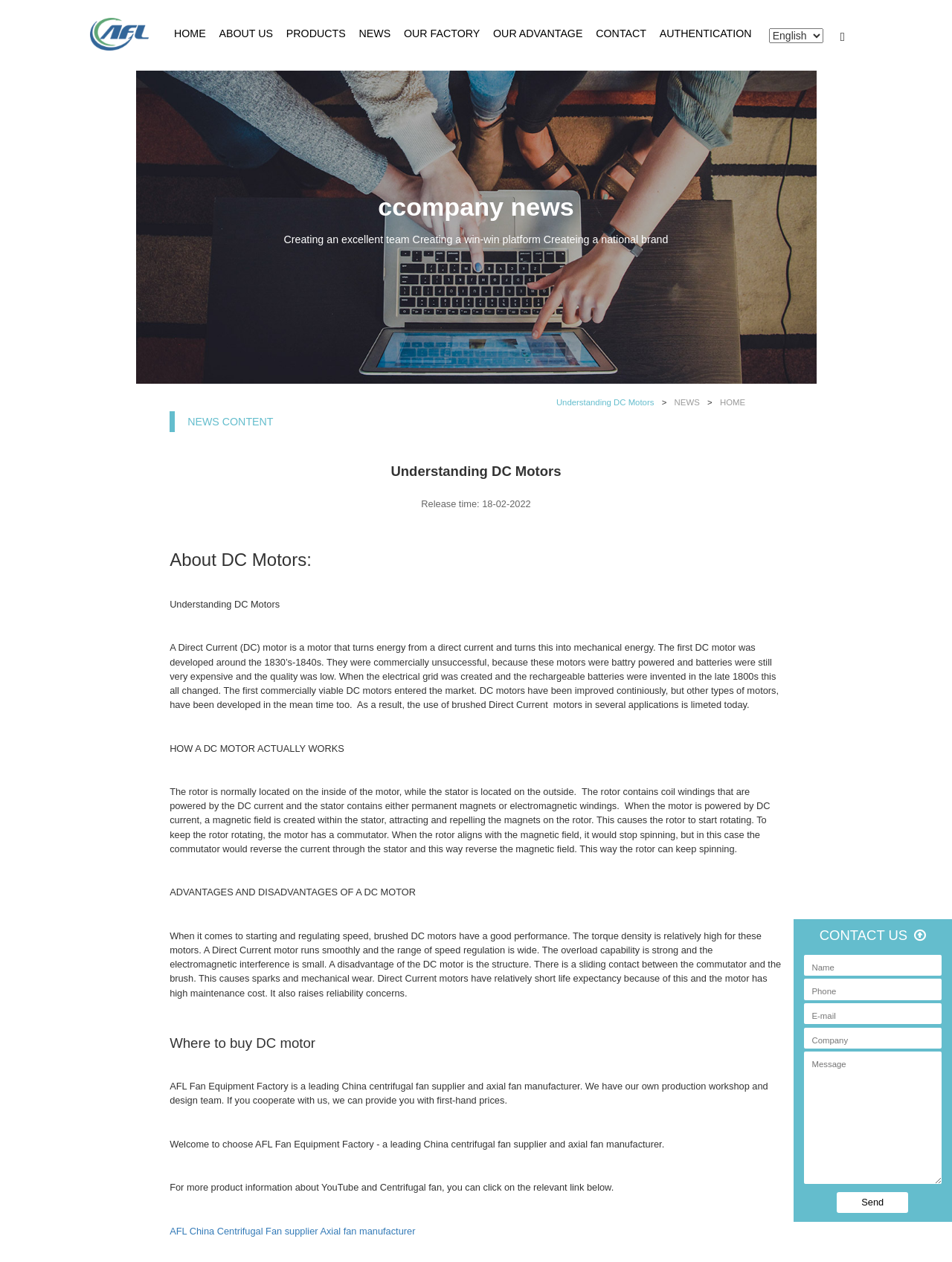Locate the bounding box coordinates of the segment that needs to be clicked to meet this instruction: "Click the CONTACT link".

[0.626, 0.022, 0.679, 0.031]